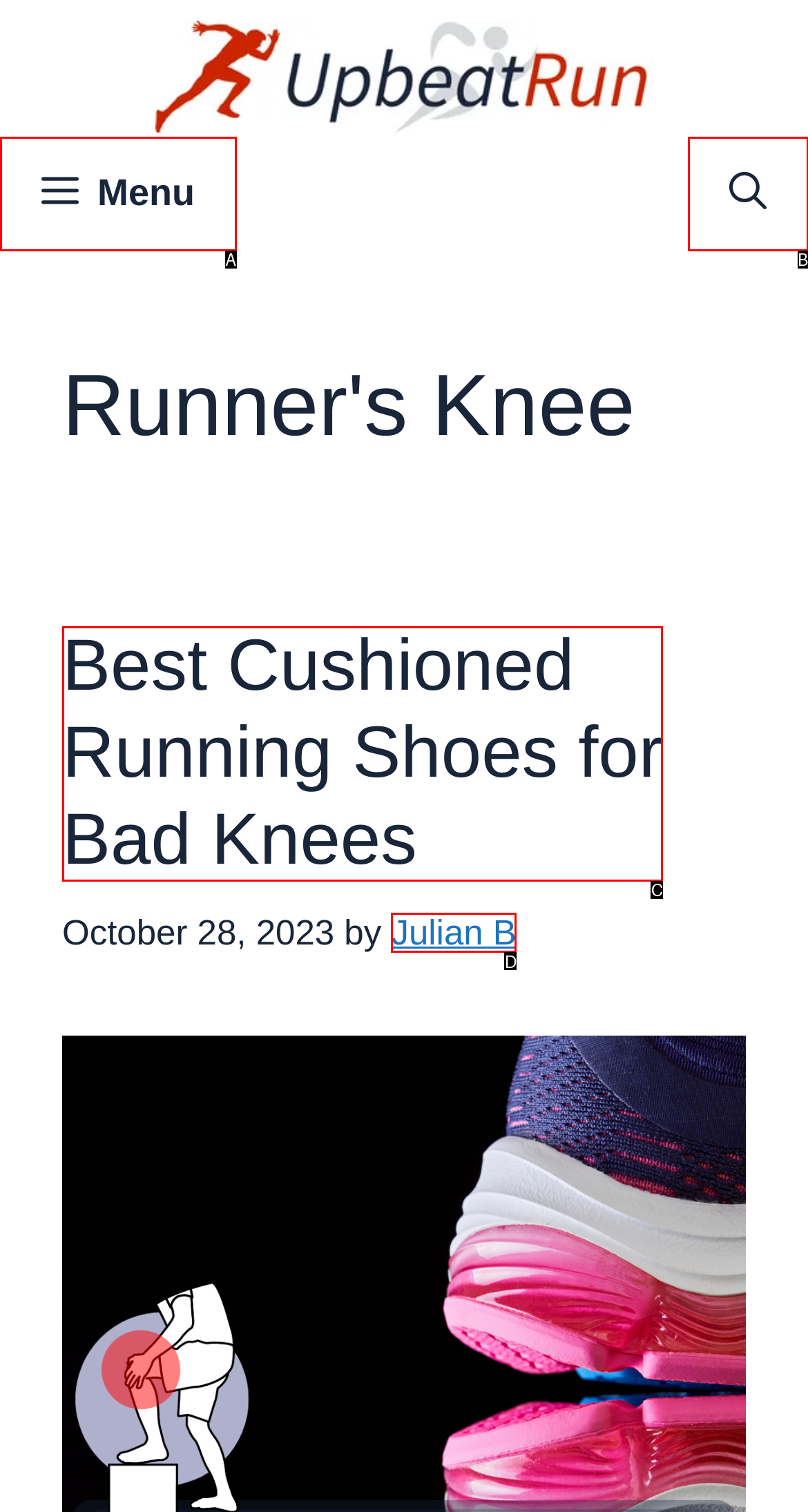Choose the option that best matches the description: aria-label="Open Search Bar"
Indicate the letter of the matching option directly.

B